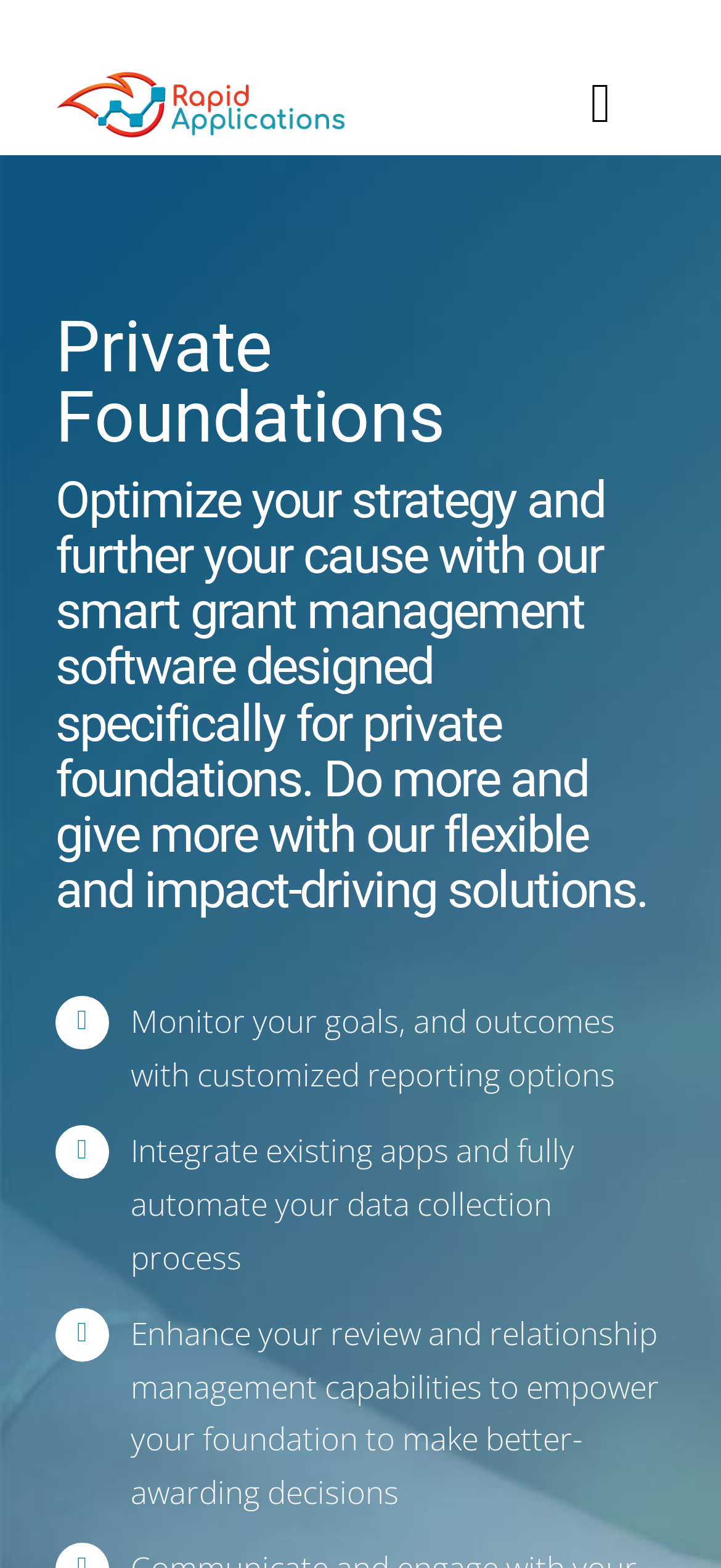Generate a comprehensive description of the webpage.

The webpage is about private foundations and grant management software. At the top left corner, there is a logo of "Rapid Applications" with a link. Next to it, on the top right corner, there is a navigation menu with a toggle button that can be expanded or collapsed. 

Below the navigation menu, there is a heading that reads "Private Foundations" in a larger font size. Underneath it, there is a subheading that describes the benefits of using the smart grant management software, which is designed specifically for private foundations. 

Further down the page, there are three paragraphs of text that highlight the key features of the software. The first paragraph is about monitoring goals and outcomes with customized reporting options. The second paragraph discusses integrating existing apps and automating data collection. The third paragraph focuses on enhancing review and relationship management capabilities to make better awarding decisions.